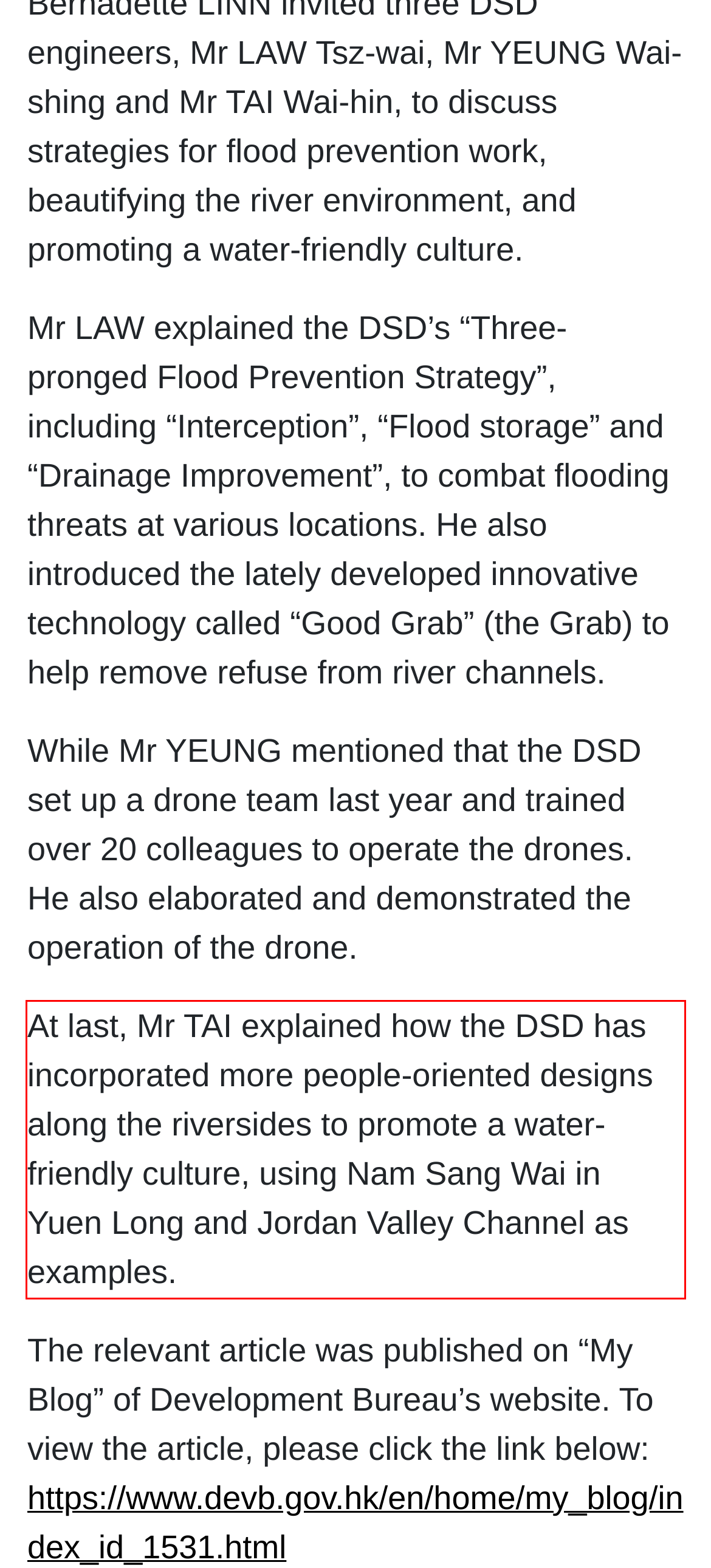You are provided with a screenshot of a webpage containing a red bounding box. Please extract the text enclosed by this red bounding box.

At last, Mr TAI explained how the DSD has incorporated more people-oriented designs along the riversides to promote a water-friendly culture, using Nam Sang Wai in Yuen Long and Jordan Valley Channel as examples.